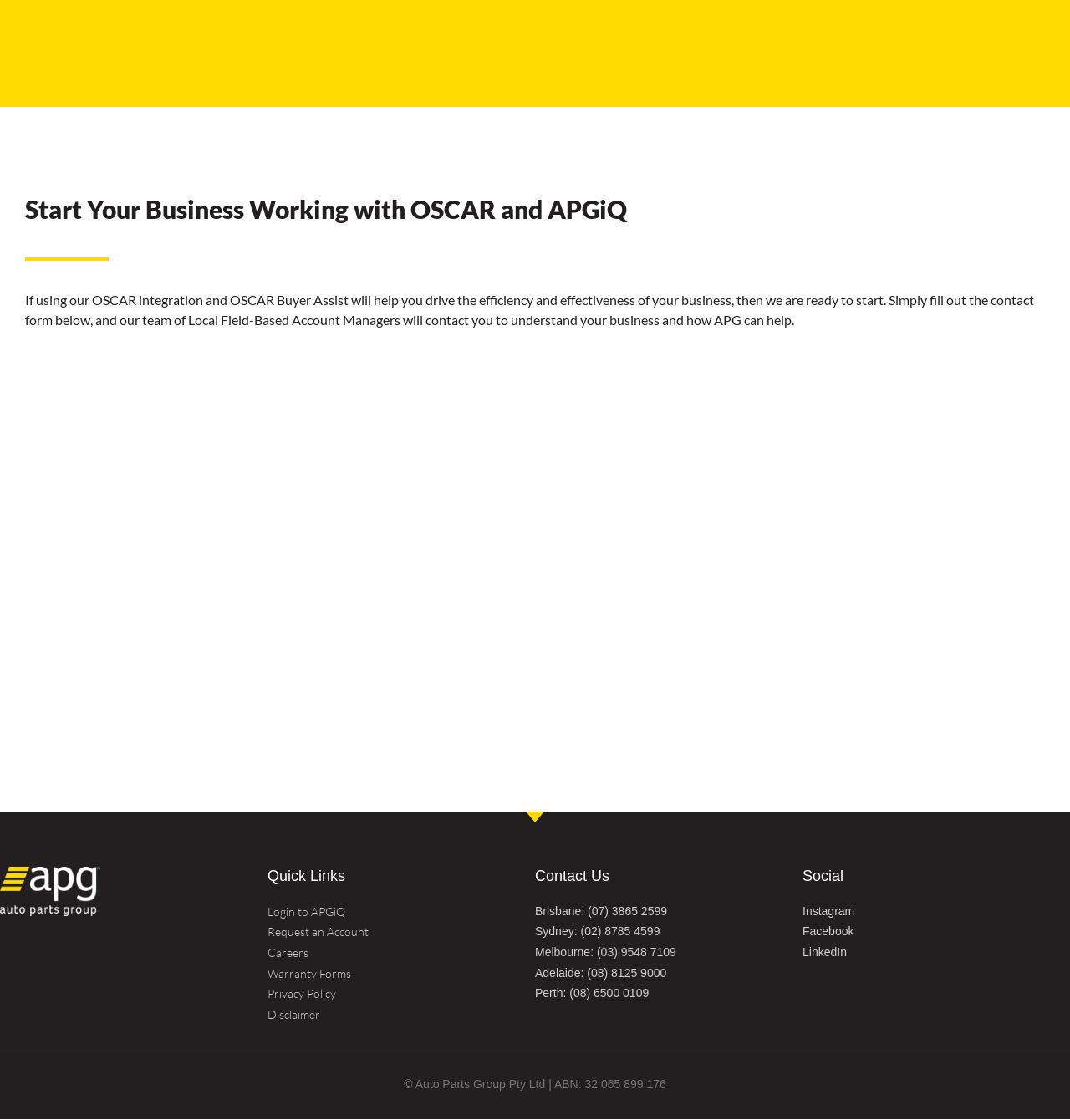Kindly determine the bounding box coordinates for the clickable area to achieve the given instruction: "Go to the Center for Limnology homepage".

None